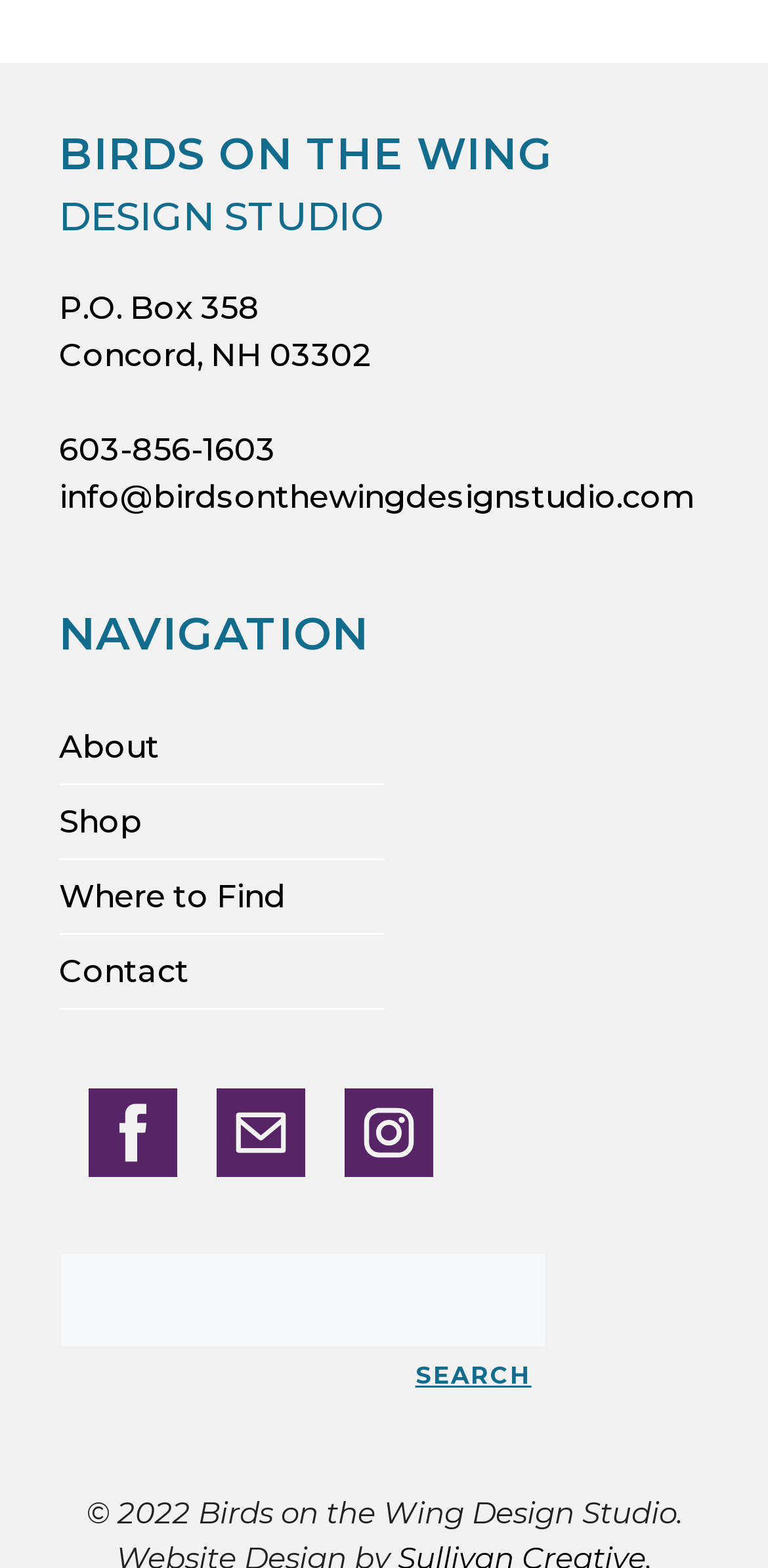Use a single word or phrase to answer this question: 
How many navigation links are there?

4